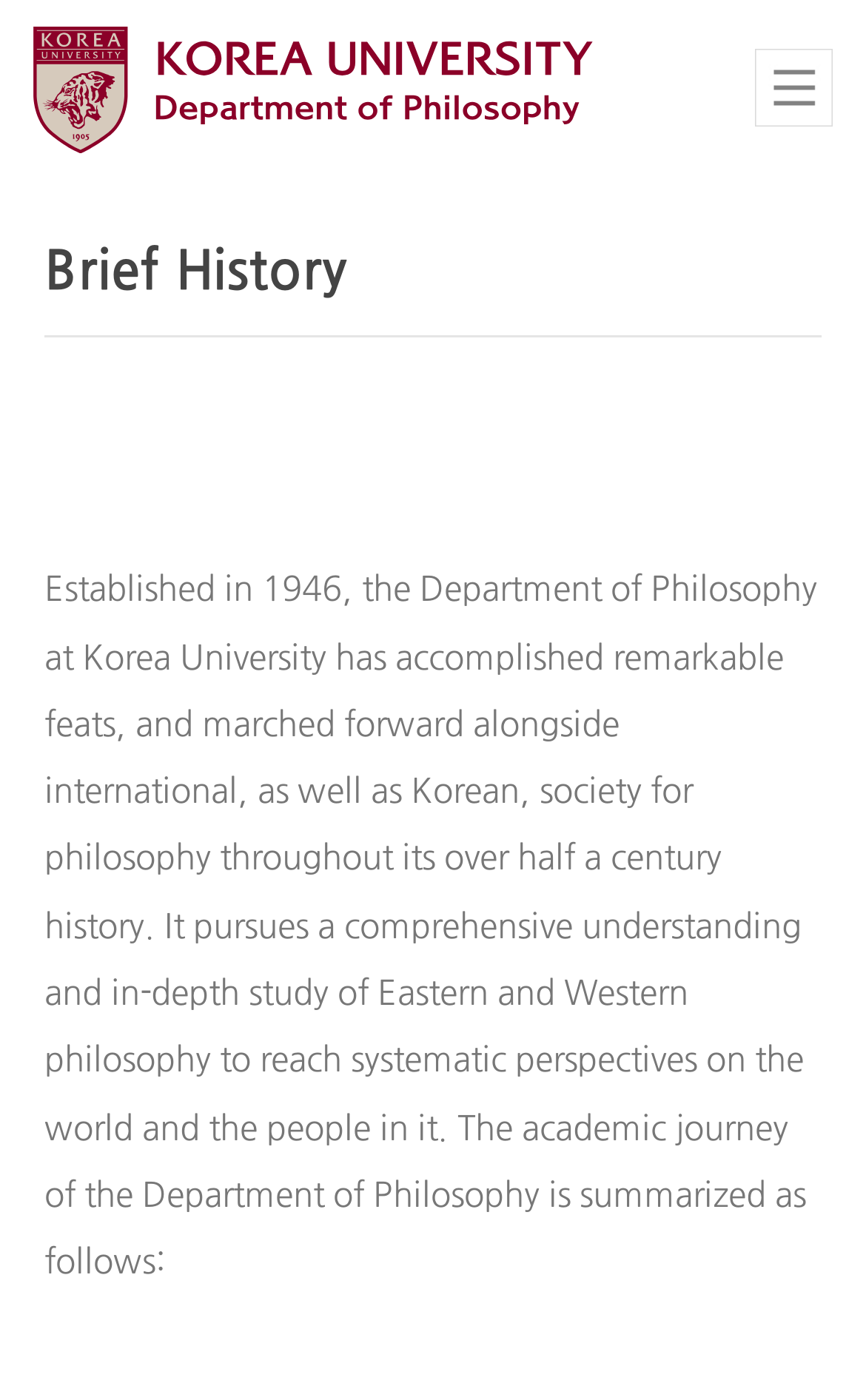Provide a thorough description of the webpage you see.

The webpage is about the Department of Philosophy at Korea University, with a prominent heading at the top left corner displaying the department's name. Below this heading, there is a link to the department's name, which is likely a navigation element. 

To the top right corner, there is a link labeled "전체보기", which translates to "View All". 

Below the department's name, there is a header section that spans most of the width of the page, containing a heading titled "Brief History". This section is divided into two parts: a brief paragraph of empty space, and a longer paragraph that provides a detailed description of the department's history and goals. The text explains that the department was established in 1946 and has made significant achievements in the field of philosophy, pursuing a comprehensive understanding of Eastern and Western philosophy to gain systematic perspectives on the world and its people.